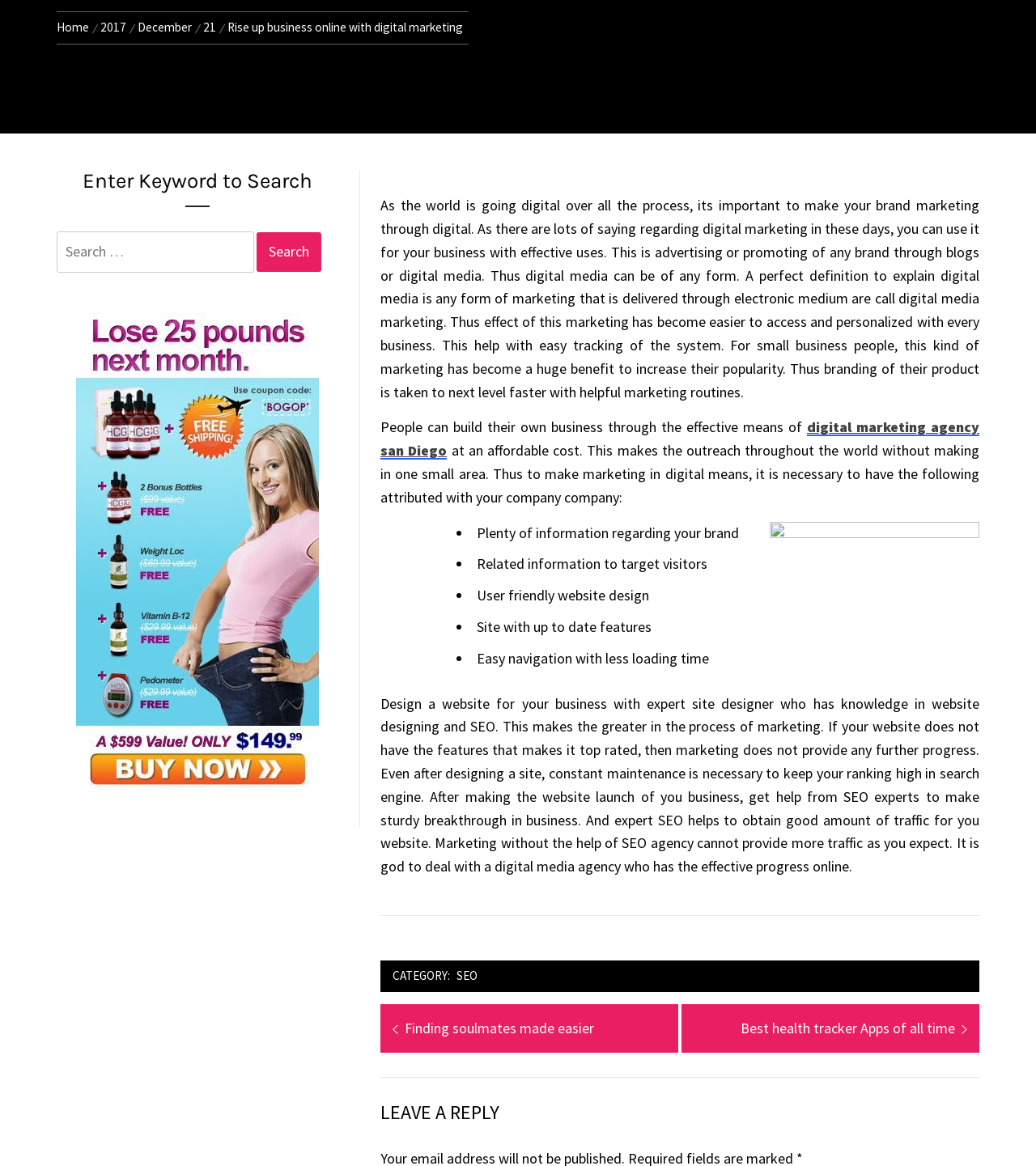Provide the bounding box coordinates of the HTML element described by the text: "December". The coordinates should be in the format [left, top, right, bottom] with values between 0 and 1.

[0.127, 0.017, 0.191, 0.03]